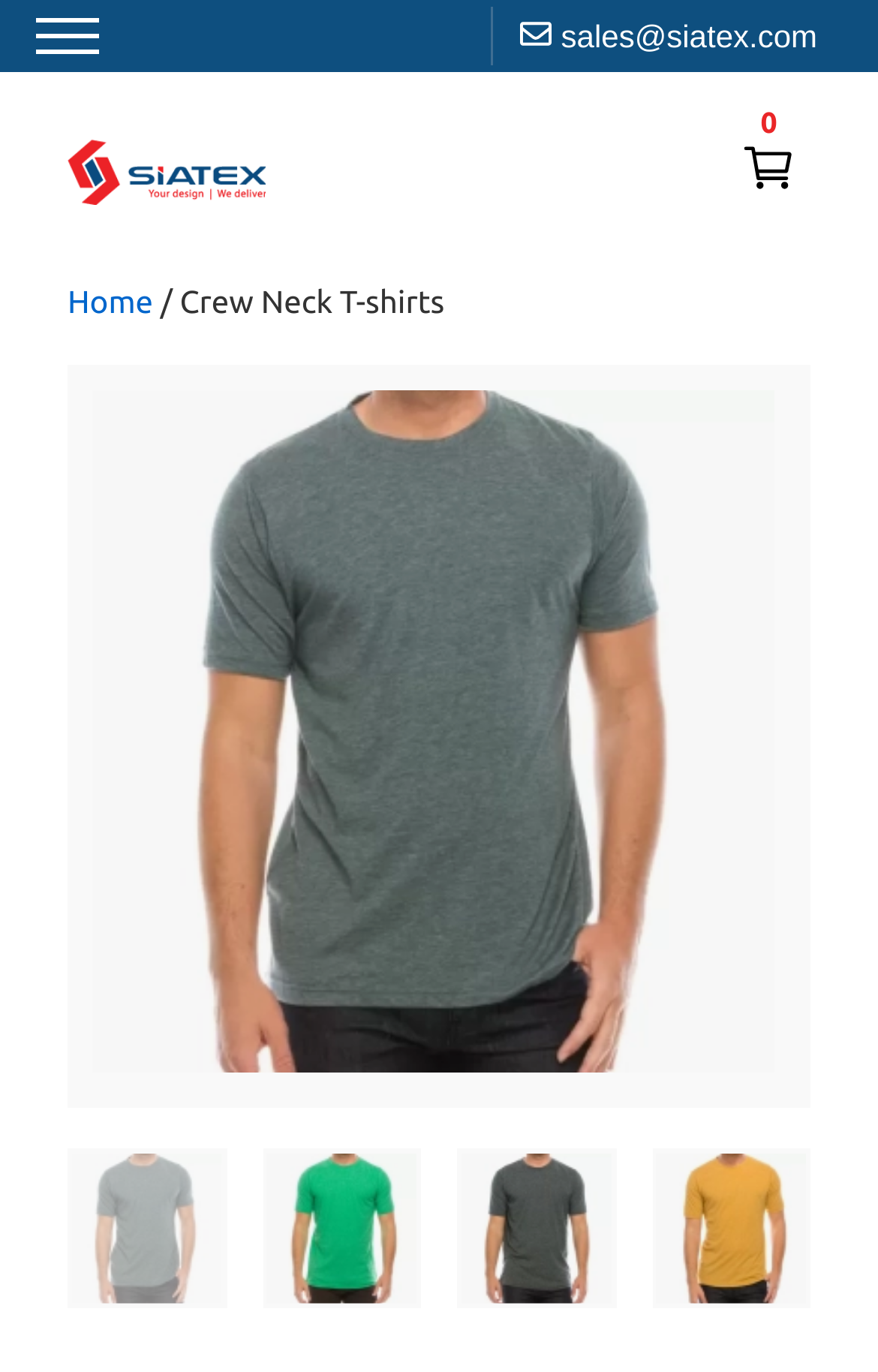Find the bounding box of the UI element described as: "Home". The bounding box coordinates should be given as four float values between 0 and 1, i.e., [left, top, right, bottom].

[0.077, 0.206, 0.174, 0.233]